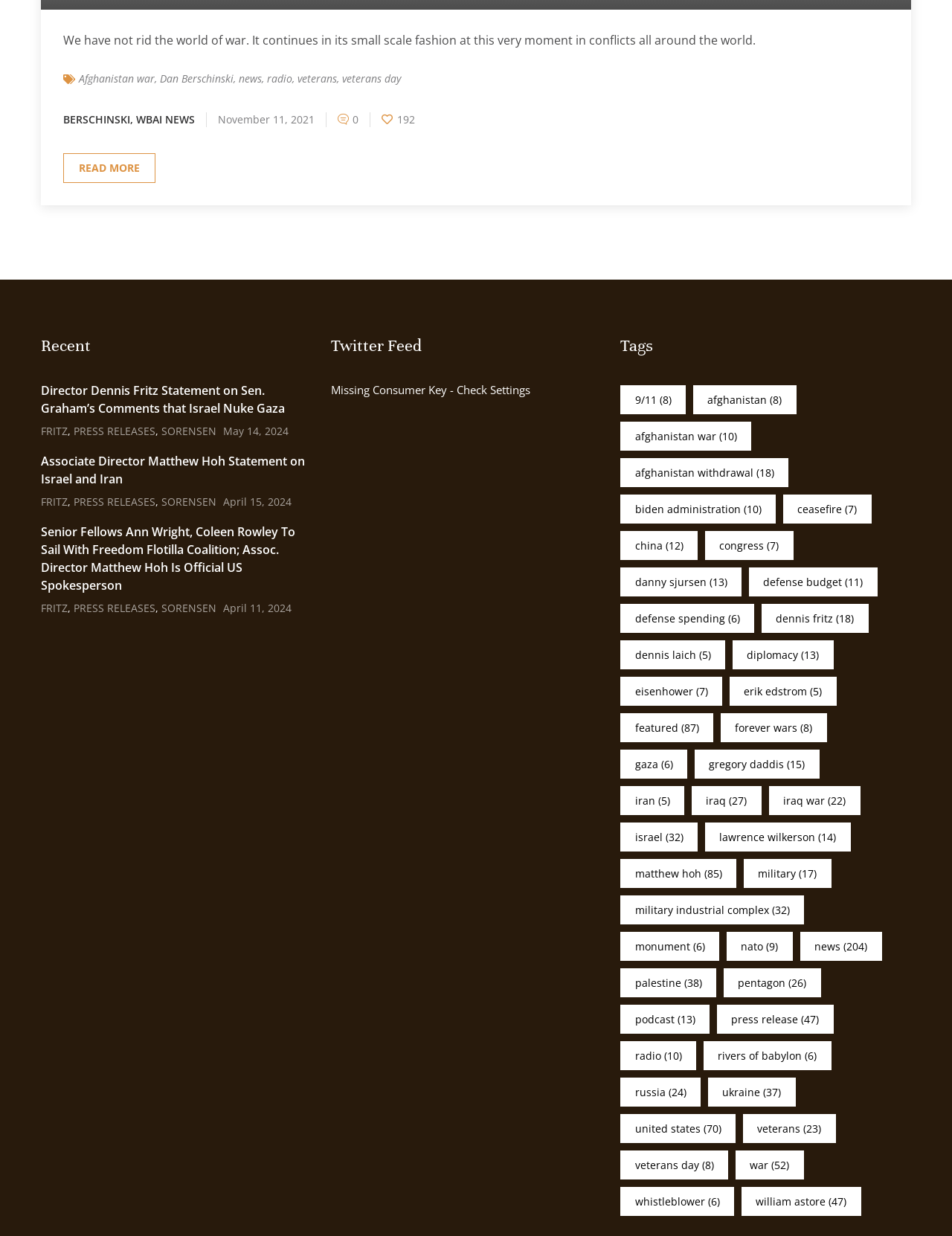Locate the bounding box coordinates of the element to click to perform the following action: 'View news'. The coordinates should be given as four float values between 0 and 1, in the form of [left, top, right, bottom].

[0.251, 0.058, 0.275, 0.069]